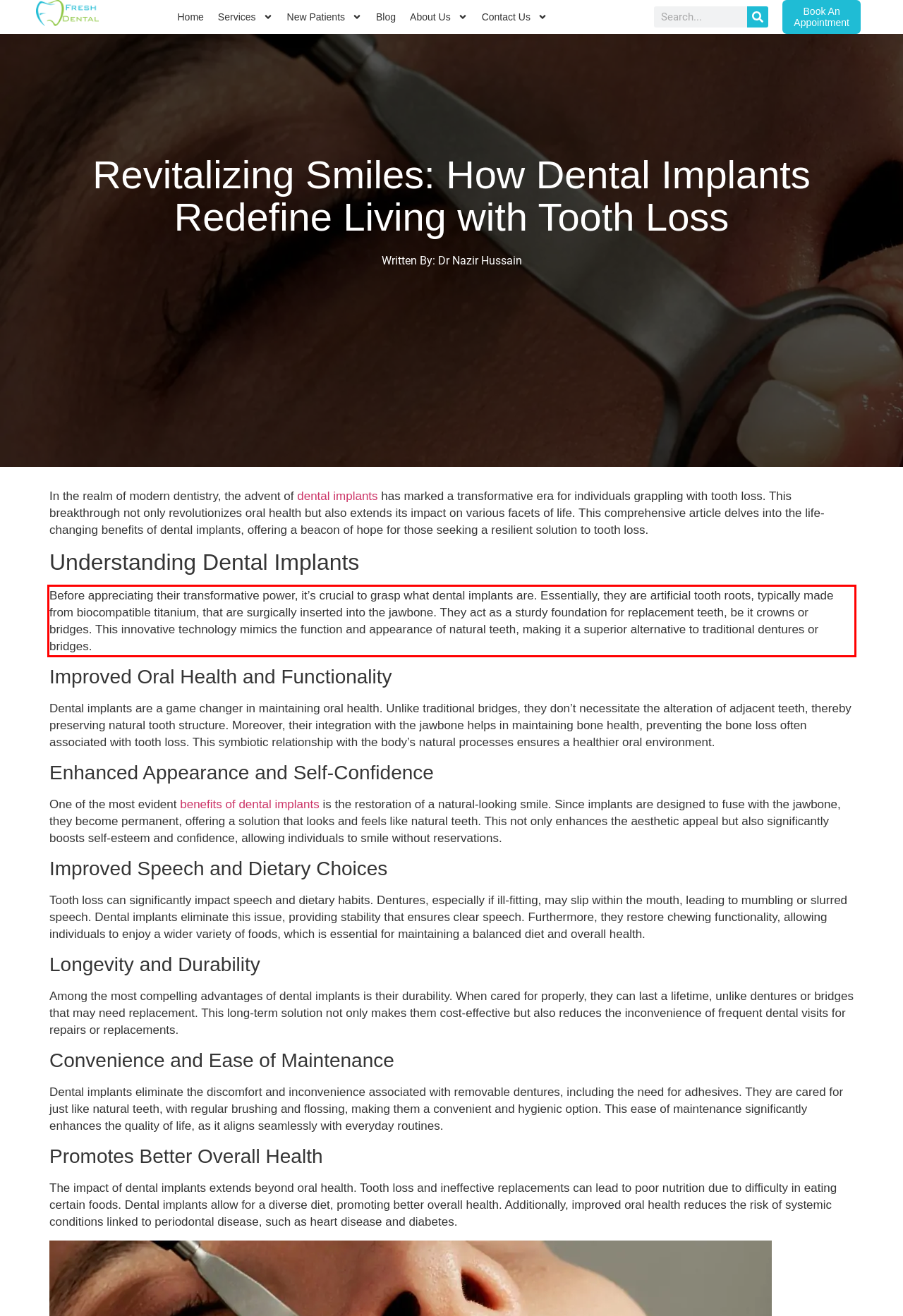Please analyze the screenshot of a webpage and extract the text content within the red bounding box using OCR.

Before appreciating their transformative power, it’s crucial to grasp what dental implants are. Essentially, they are artificial tooth roots, typically made from biocompatible titanium, that are surgically inserted into the jawbone. They act as a sturdy foundation for replacement teeth, be it crowns or bridges. This innovative technology mimics the function and appearance of natural teeth, making it a superior alternative to traditional dentures or bridges.